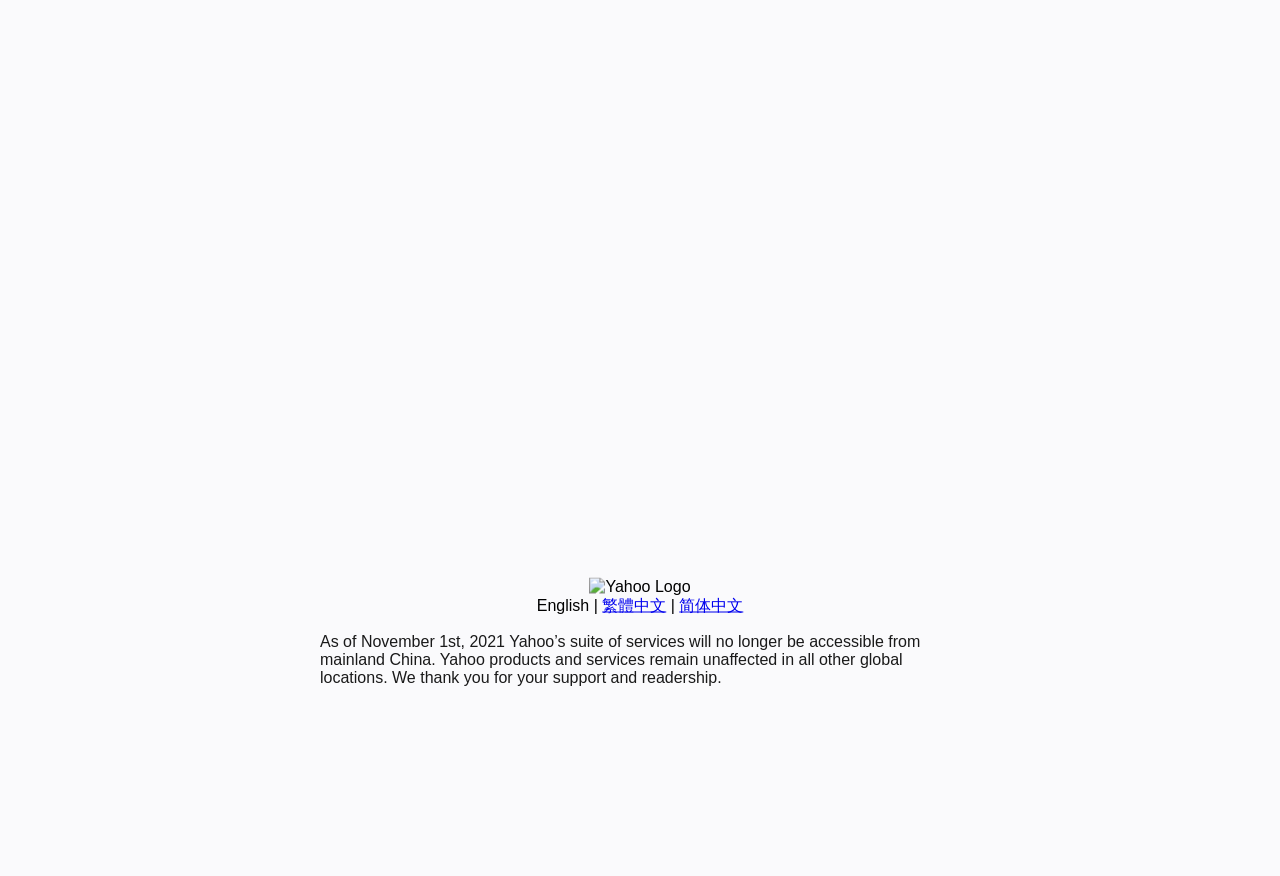Using the element description: "English", determine the bounding box coordinates for the specified UI element. The coordinates should be four float numbers between 0 and 1, [left, top, right, bottom].

[0.419, 0.681, 0.46, 0.7]